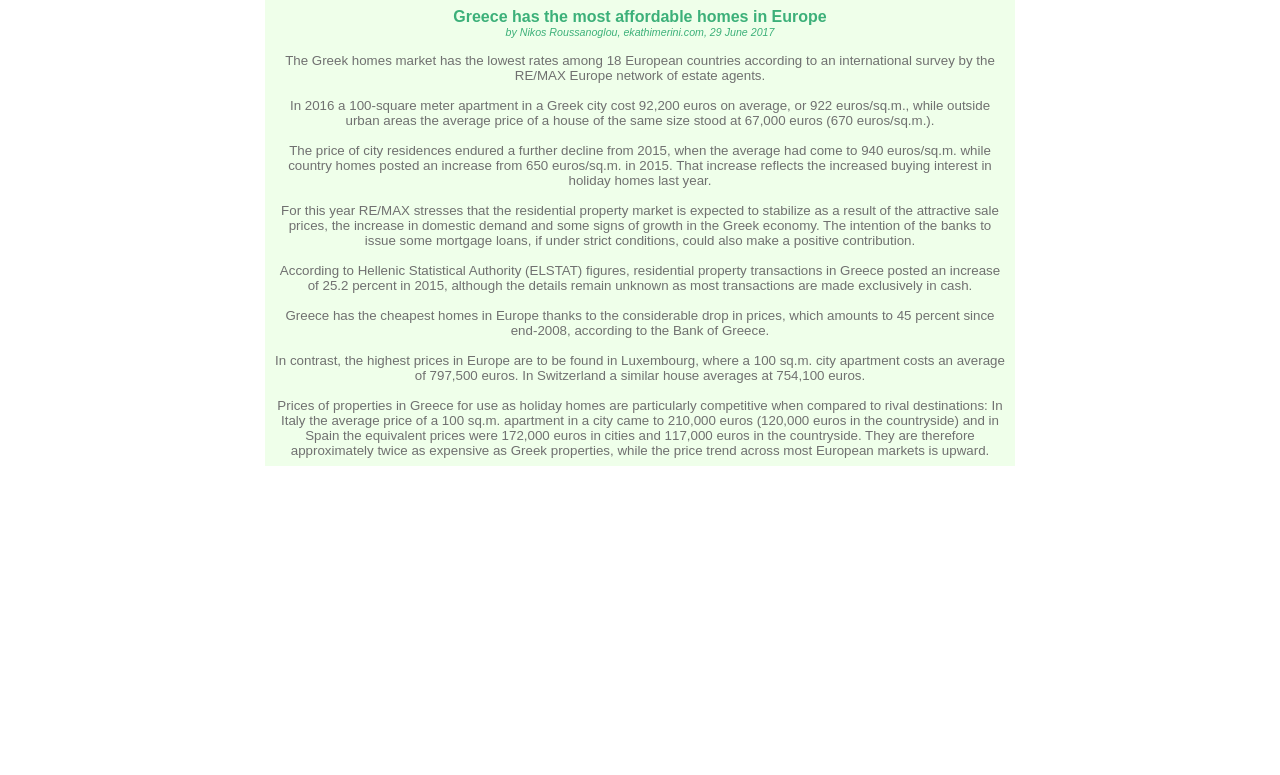Use a single word or phrase to answer the following:
What is the average price of a 100 sq.m. apartment in the countryside in Italy?

120,000 euros